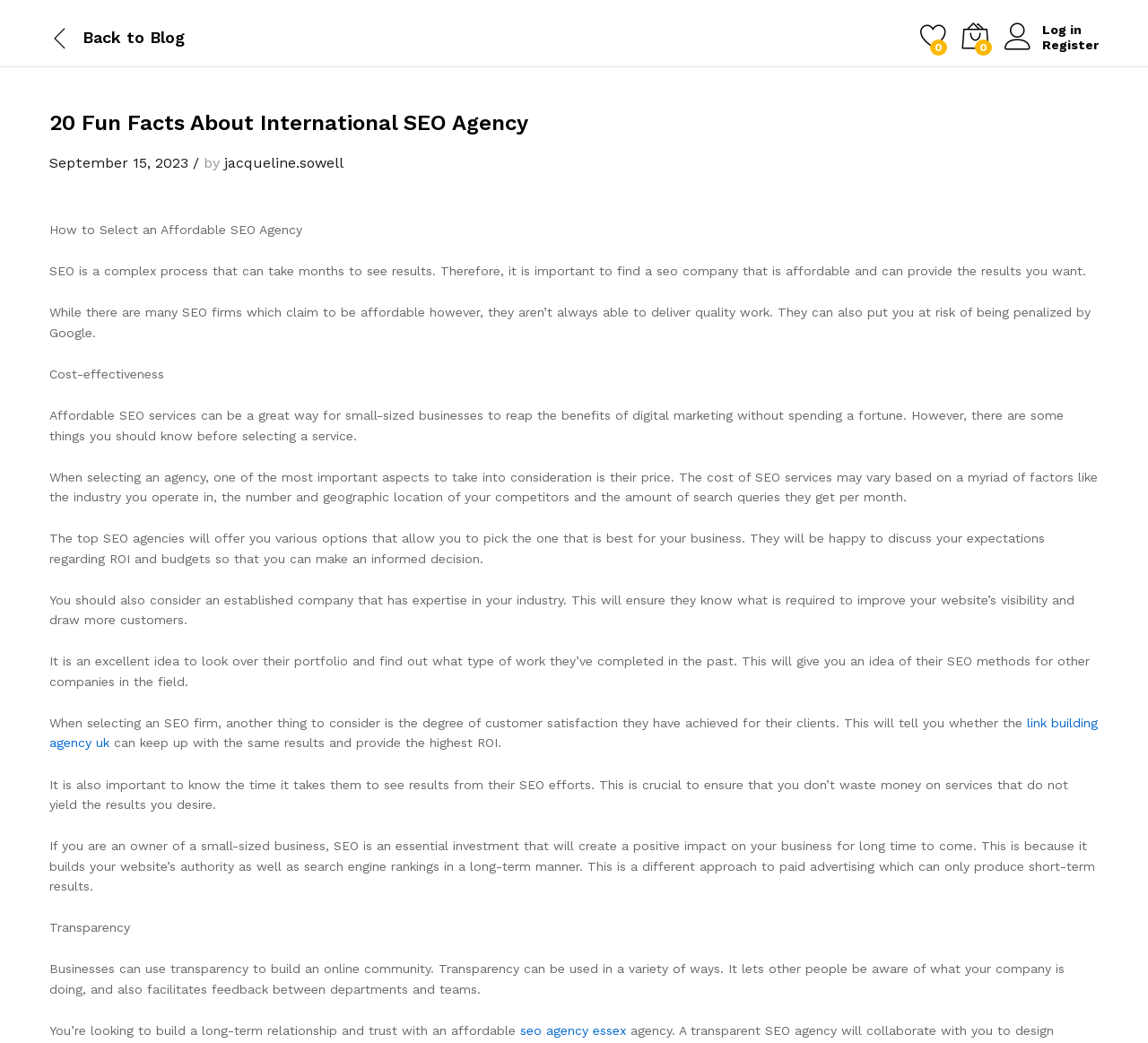Please identify the bounding box coordinates of the region to click in order to complete the task: "View seo agency essex". The coordinates must be four float numbers between 0 and 1, specified as [left, top, right, bottom].

[0.453, 0.981, 0.545, 0.995]